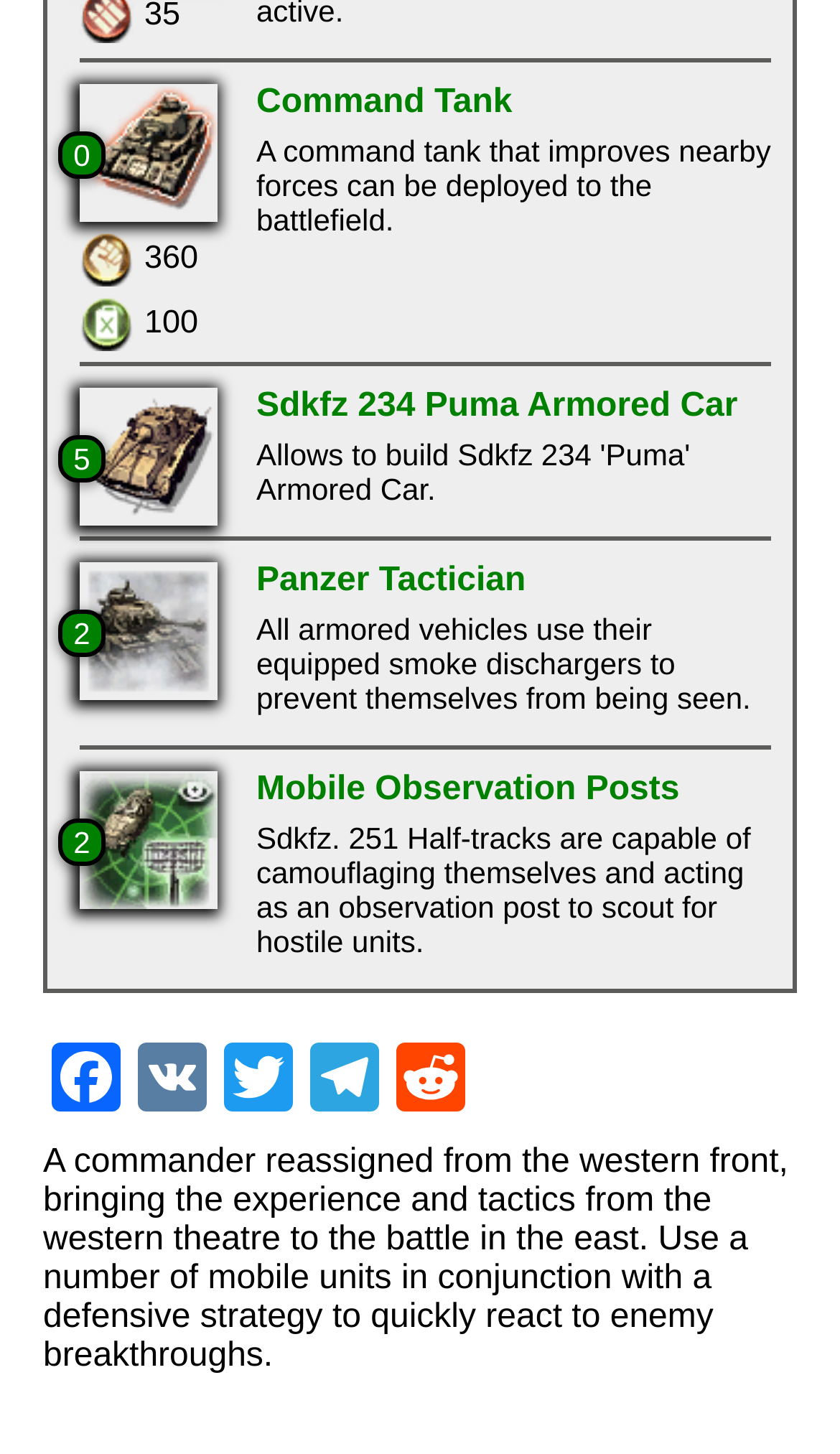Find the bounding box coordinates of the element to click in order to complete the given instruction: "Explore Sdkfz 234 Puma Armored Car."

[0.305, 0.267, 0.918, 0.293]